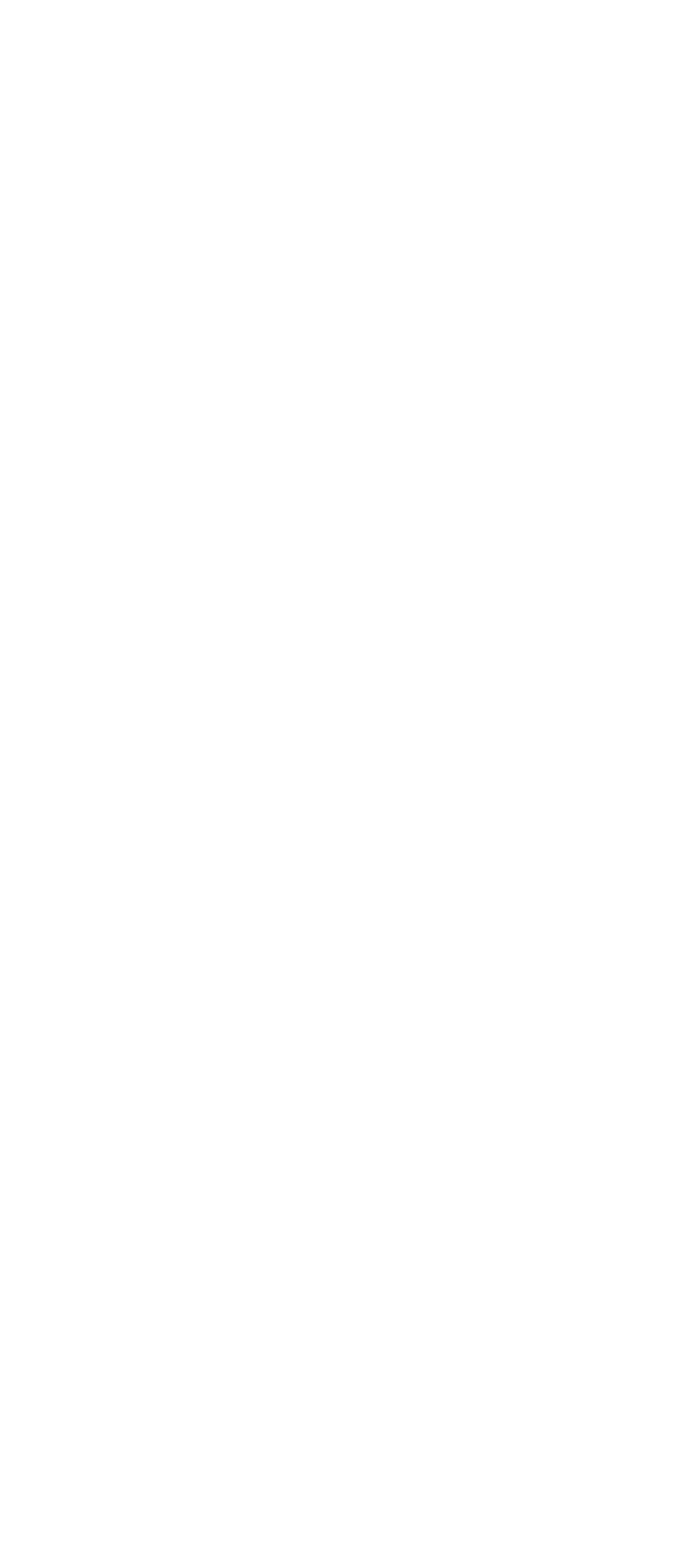With reference to the image, please provide a detailed answer to the following question: How many comments are there?

I counted the number of comment sections on the webpage, which are identified by the 'Reply to' links and the corresponding text blocks. There are two such sections, indicating two comments.